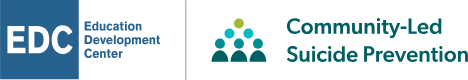What is the mission of the Community-Led Suicide Prevention initiative?
Based on the content of the image, thoroughly explain and answer the question.

The mission of the Community-Led Suicide Prevention initiative is to enhance community-based approaches to mental health and suicide prevention, emphasizing the importance of community involvement and collective efforts in addressing this critical issue.